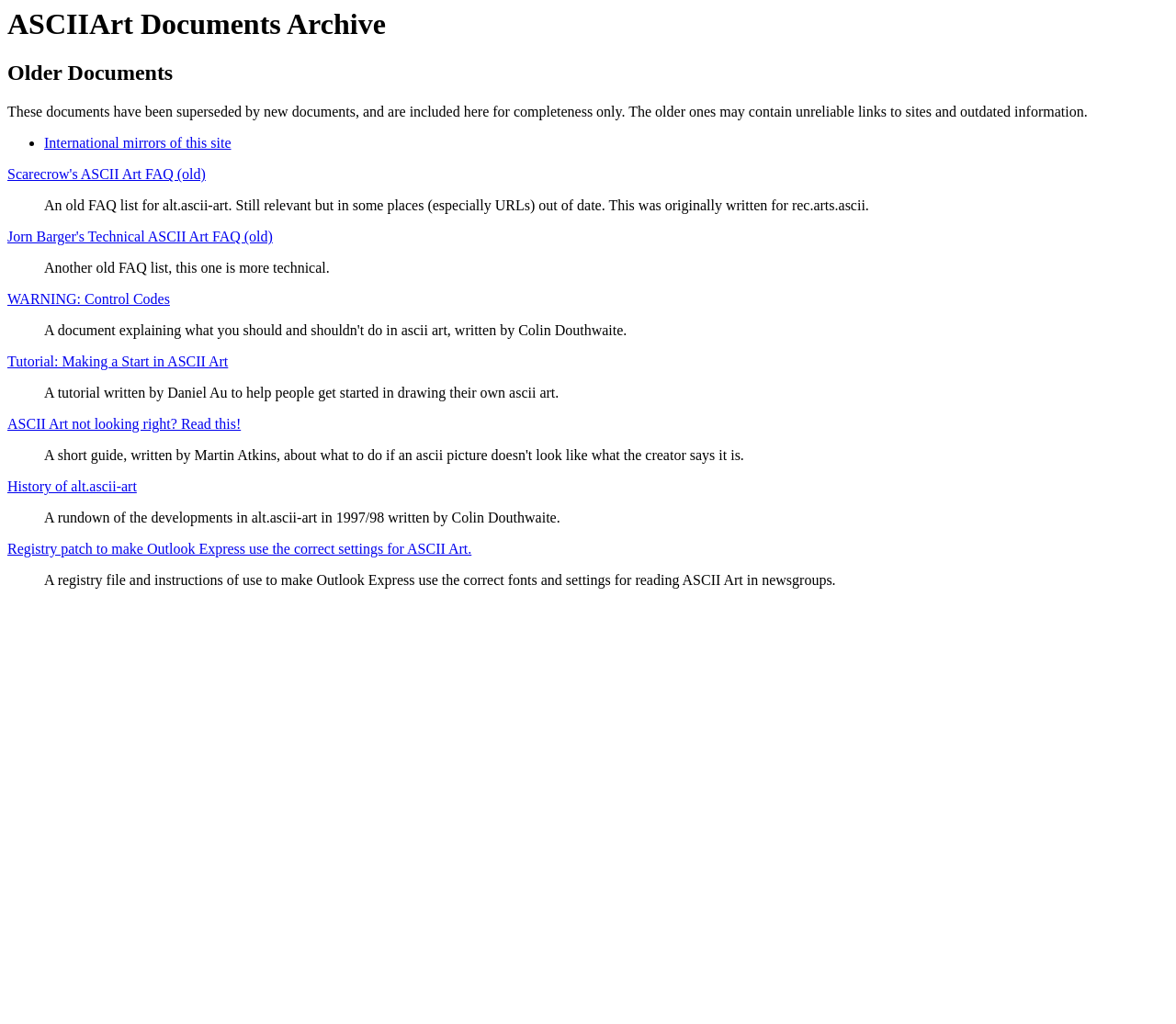Can you find and provide the main heading text of this webpage?

ASCIIArt Documents Archive